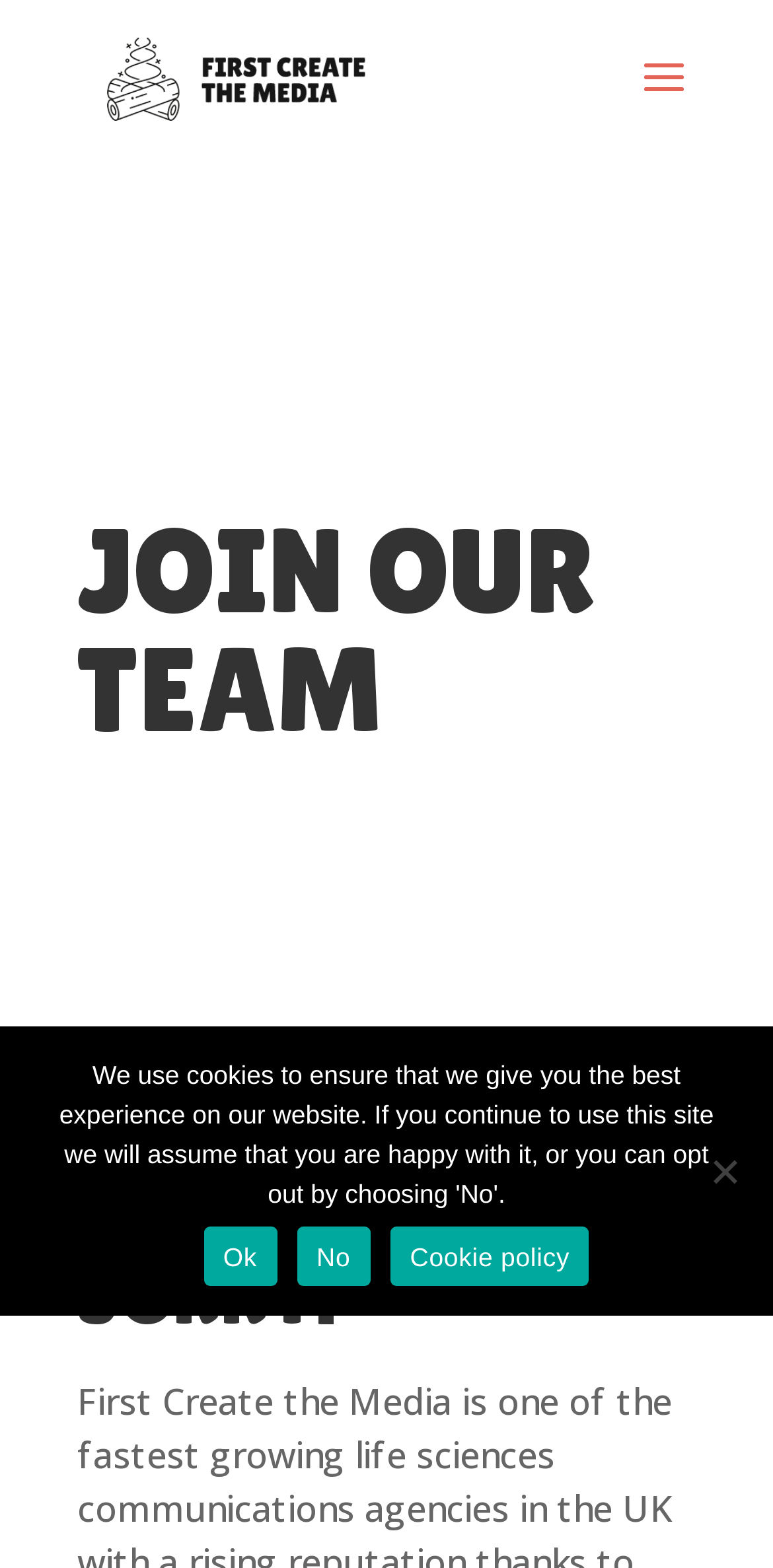Identify the bounding box of the HTML element described here: "alt="First Create The Media"". Provide the coordinates as four float numbers between 0 and 1: [left, top, right, bottom].

[0.113, 0.033, 0.513, 0.063]